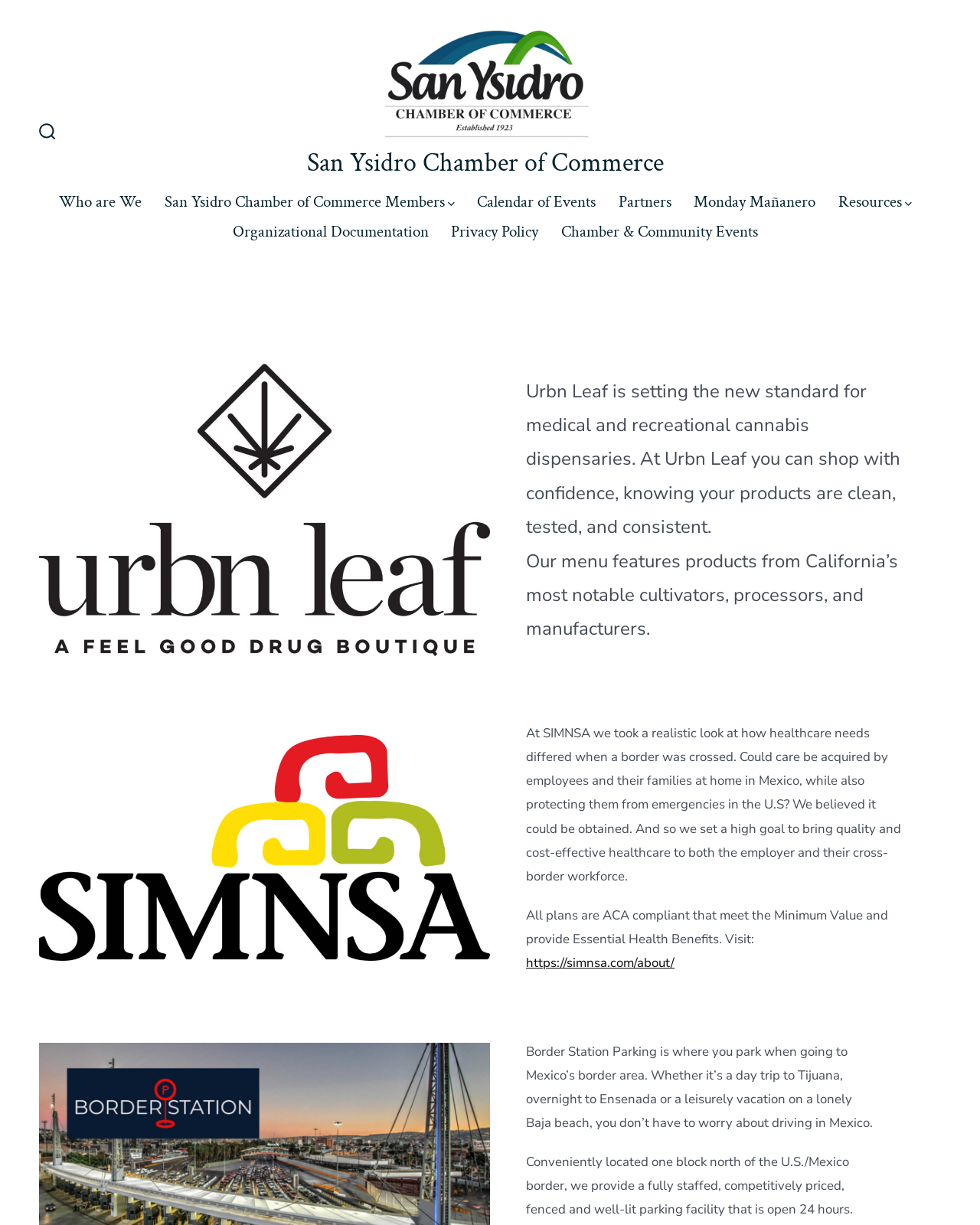Indicate the bounding box coordinates of the element that must be clicked to execute the instruction: "Visit San Ysidro Chamber of Commerce". The coordinates should be given as four float numbers between 0 and 1, i.e., [left, top, right, bottom].

[0.378, 0.016, 0.612, 0.121]